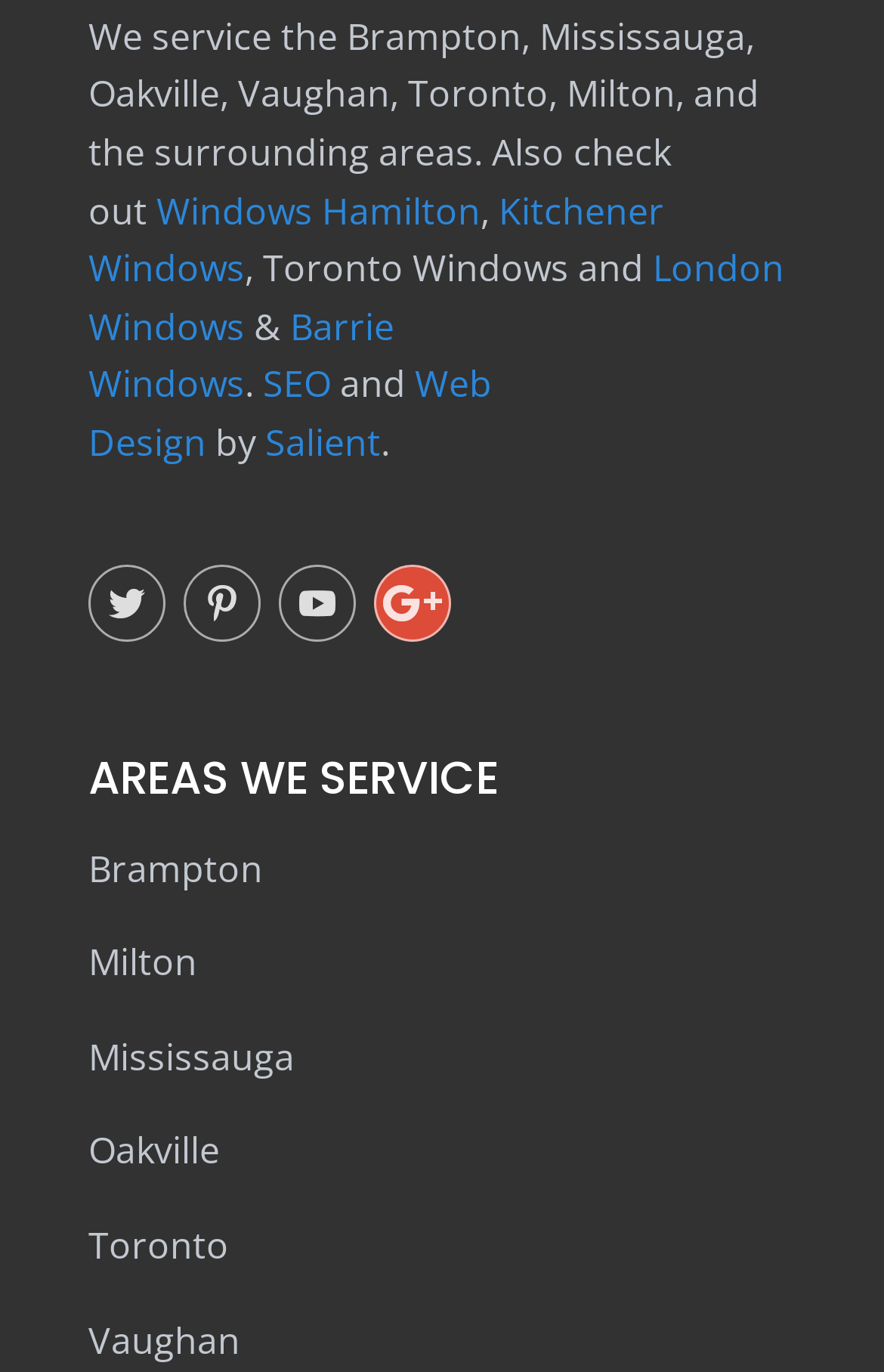What type of services does the company offer?
Provide a short answer using one word or a brief phrase based on the image.

Windows and Web Design